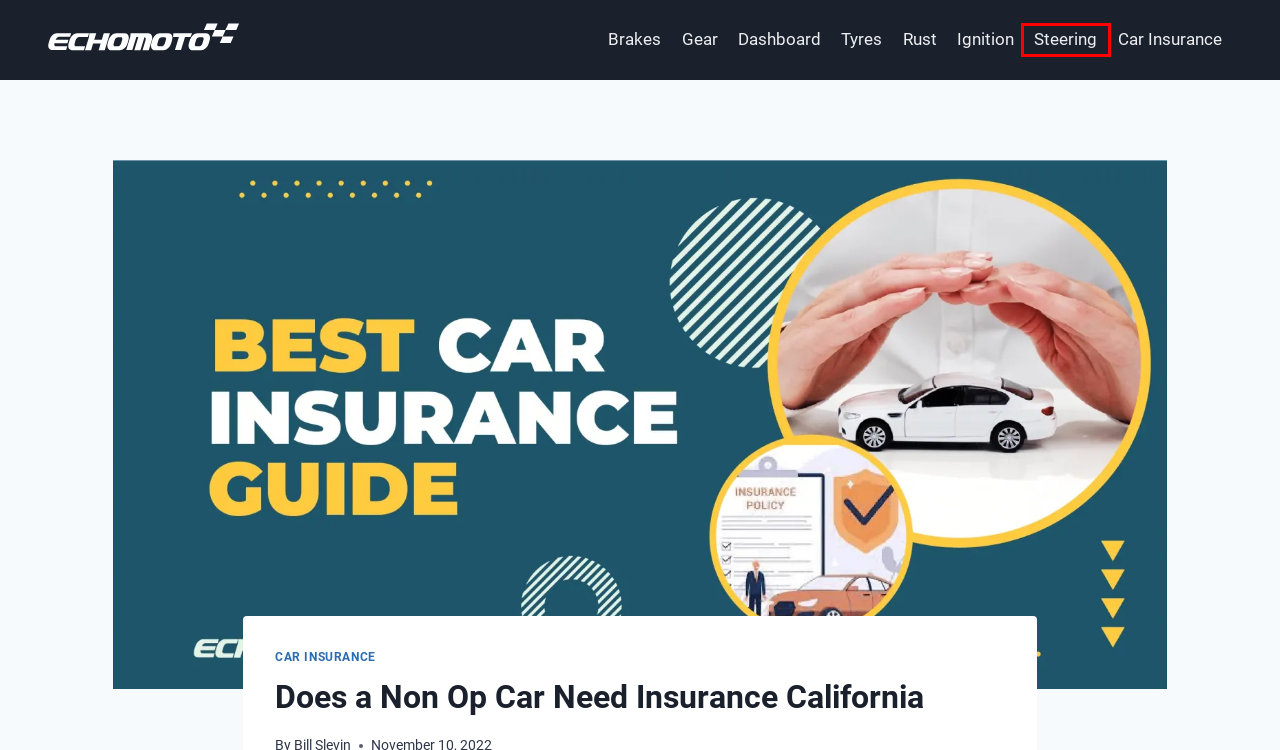Look at the screenshot of a webpage that includes a red bounding box around a UI element. Select the most appropriate webpage description that matches the page seen after clicking the highlighted element. Here are the candidates:
A. Do You Need Long Term Care Insurance -
B. Rust Archives -
C. What Happens If You Crash A Rental Car Without  -
D. Dashboard Archives -
E. Do You Pay Car Insurance Every Month -
F. Steering Archives -
G. Tyres Archives -
H. Gear Archives -

F